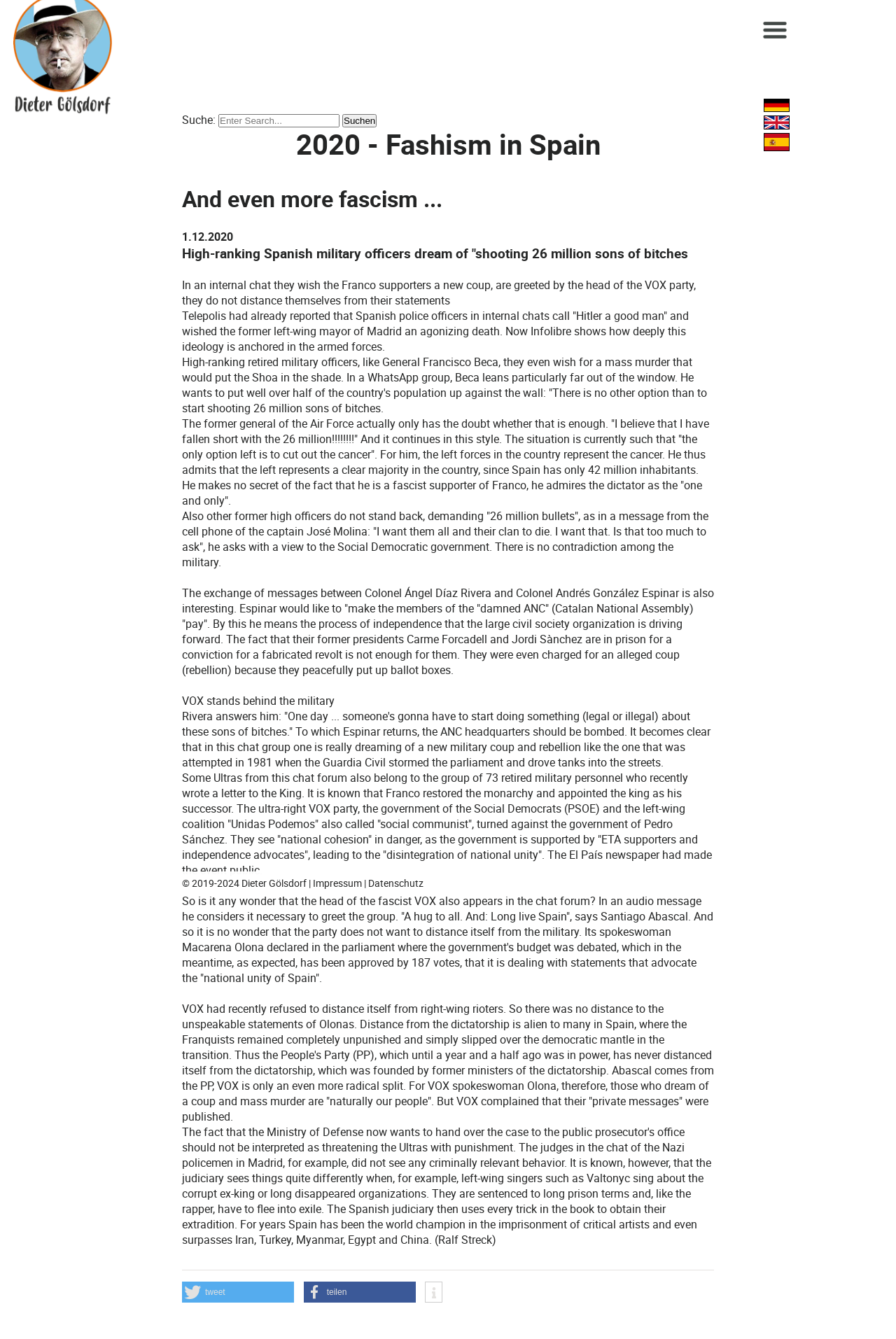Please provide a short answer using a single word or phrase for the question:
What is the title of the article?

2020 - Fashism in Spain